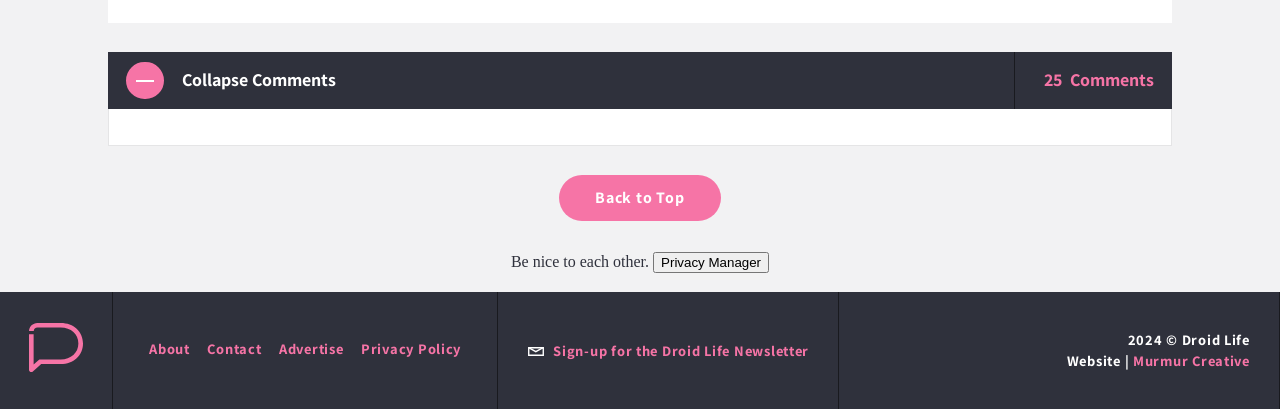Please identify the bounding box coordinates of the region to click in order to complete the given instruction: "Visit about page". The coordinates should be four float numbers between 0 and 1, i.e., [left, top, right, bottom].

[0.117, 0.829, 0.148, 0.875]